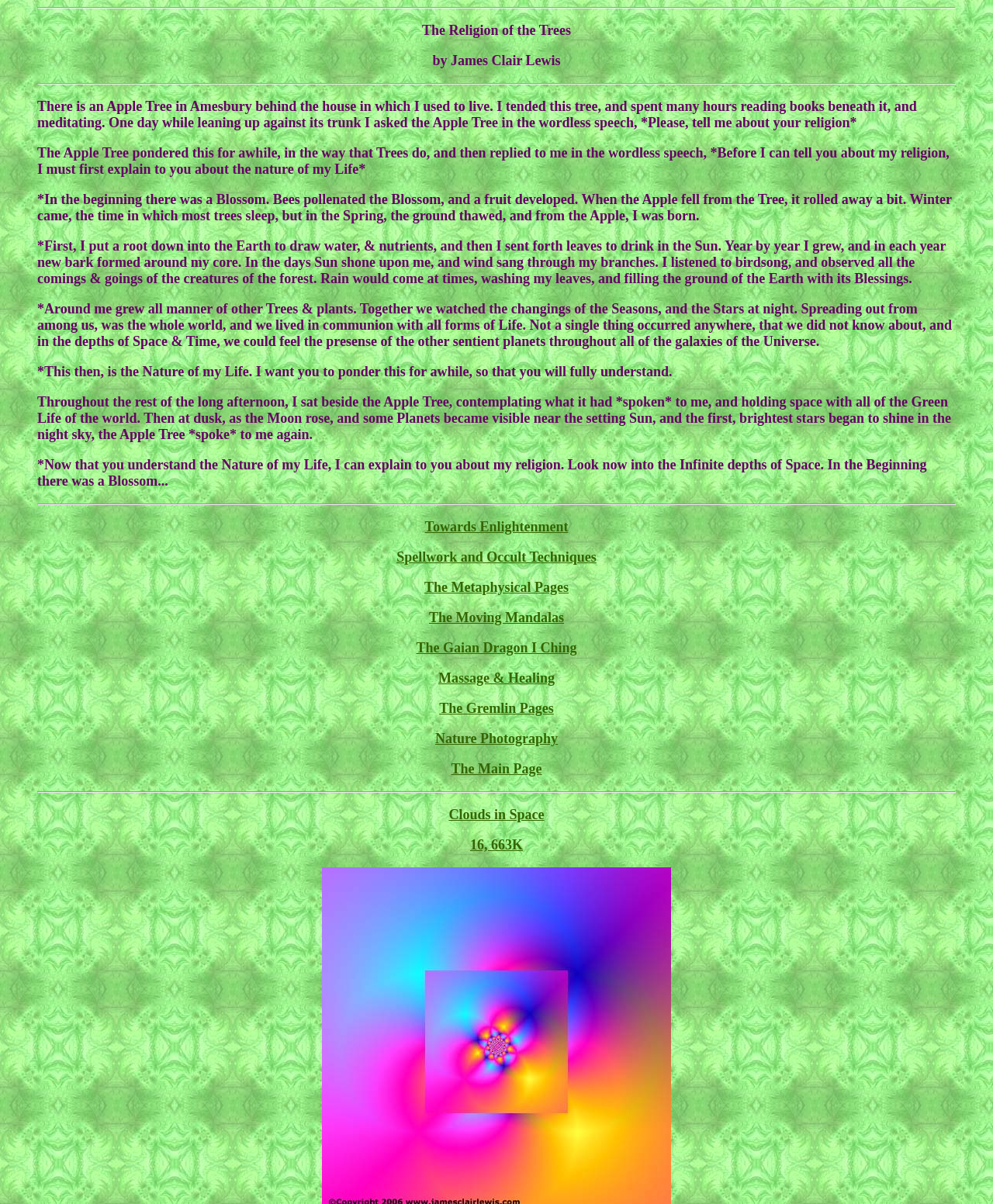Provide the bounding box coordinates for the area that should be clicked to complete the instruction: "Follow the link 'Spellwork and Occult Techniques'".

[0.399, 0.456, 0.601, 0.469]